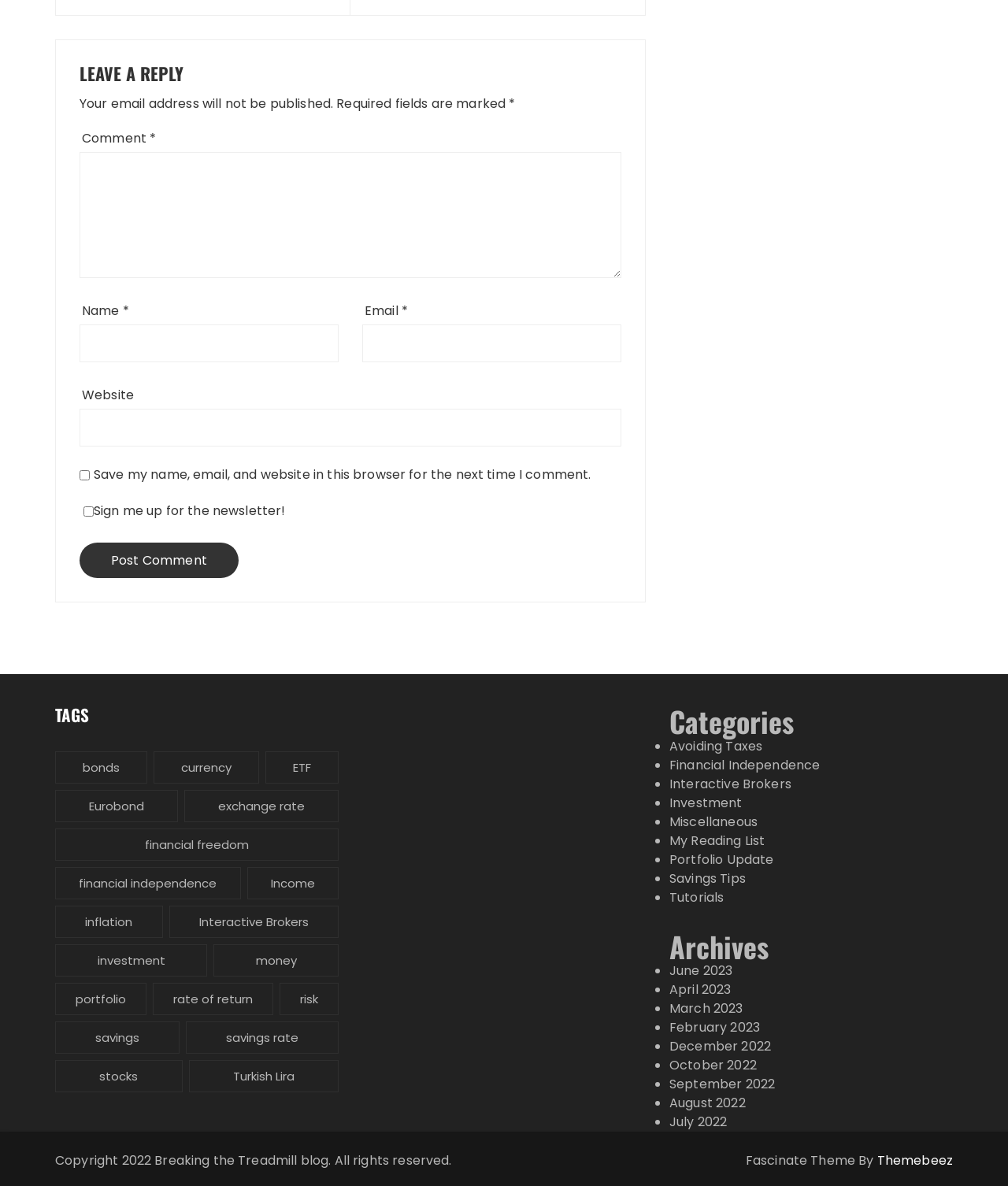Refer to the image and answer the question with as much detail as possible: What is the theme of the blog?

I found the text 'Fascinate Theme By' at the bottom of the page, which suggests that the theme of the blog is Fascinate Theme.